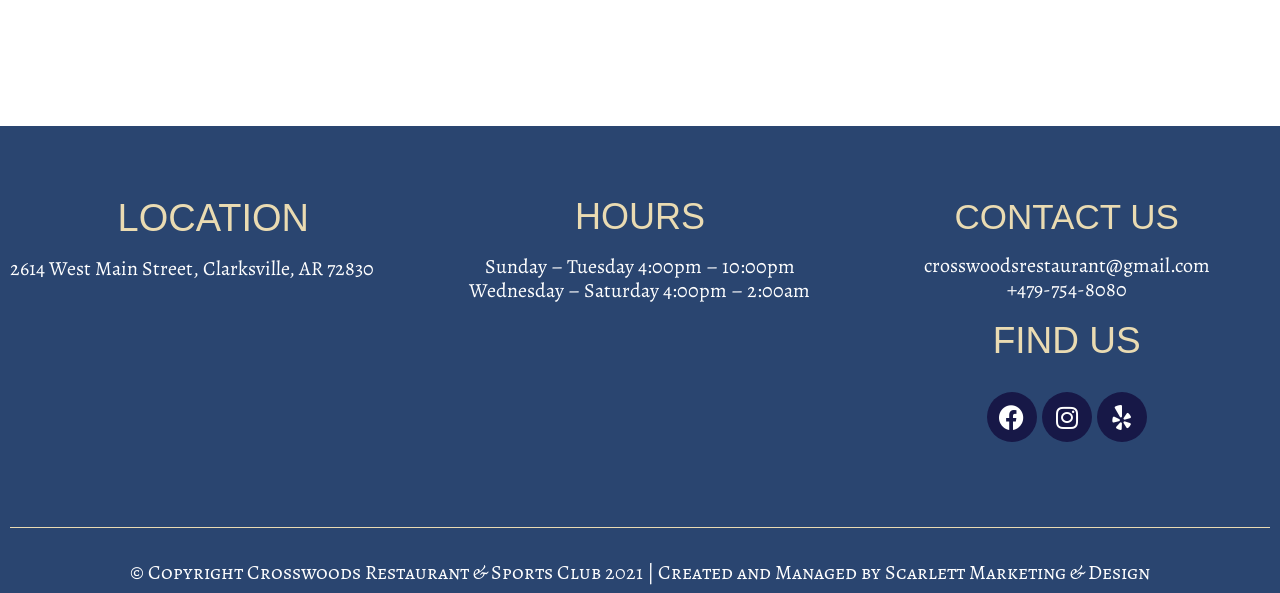Identify the bounding box of the UI element that matches this description: "macapps".

None